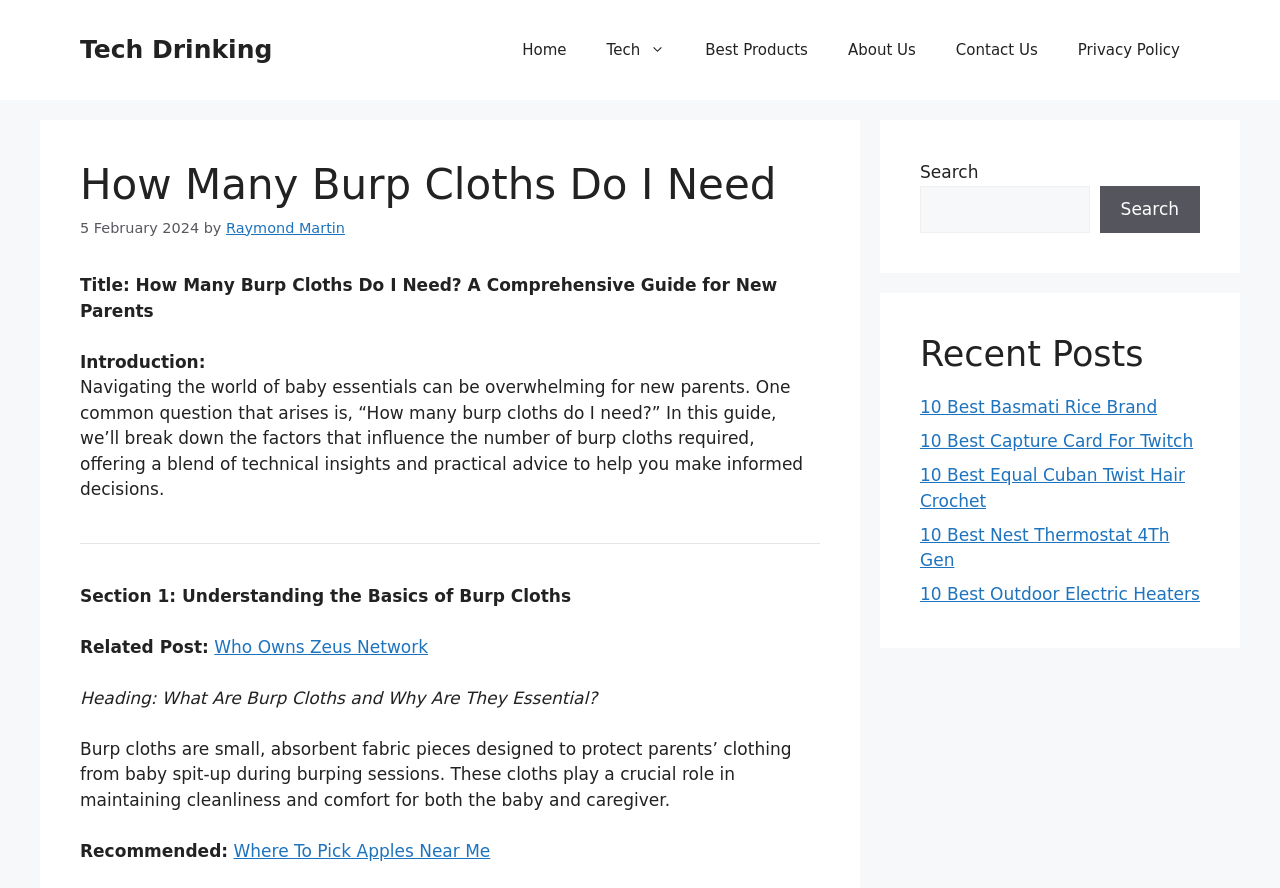Please find the bounding box coordinates of the section that needs to be clicked to achieve this instruction: "Check the Recent Posts".

[0.719, 0.375, 0.938, 0.422]